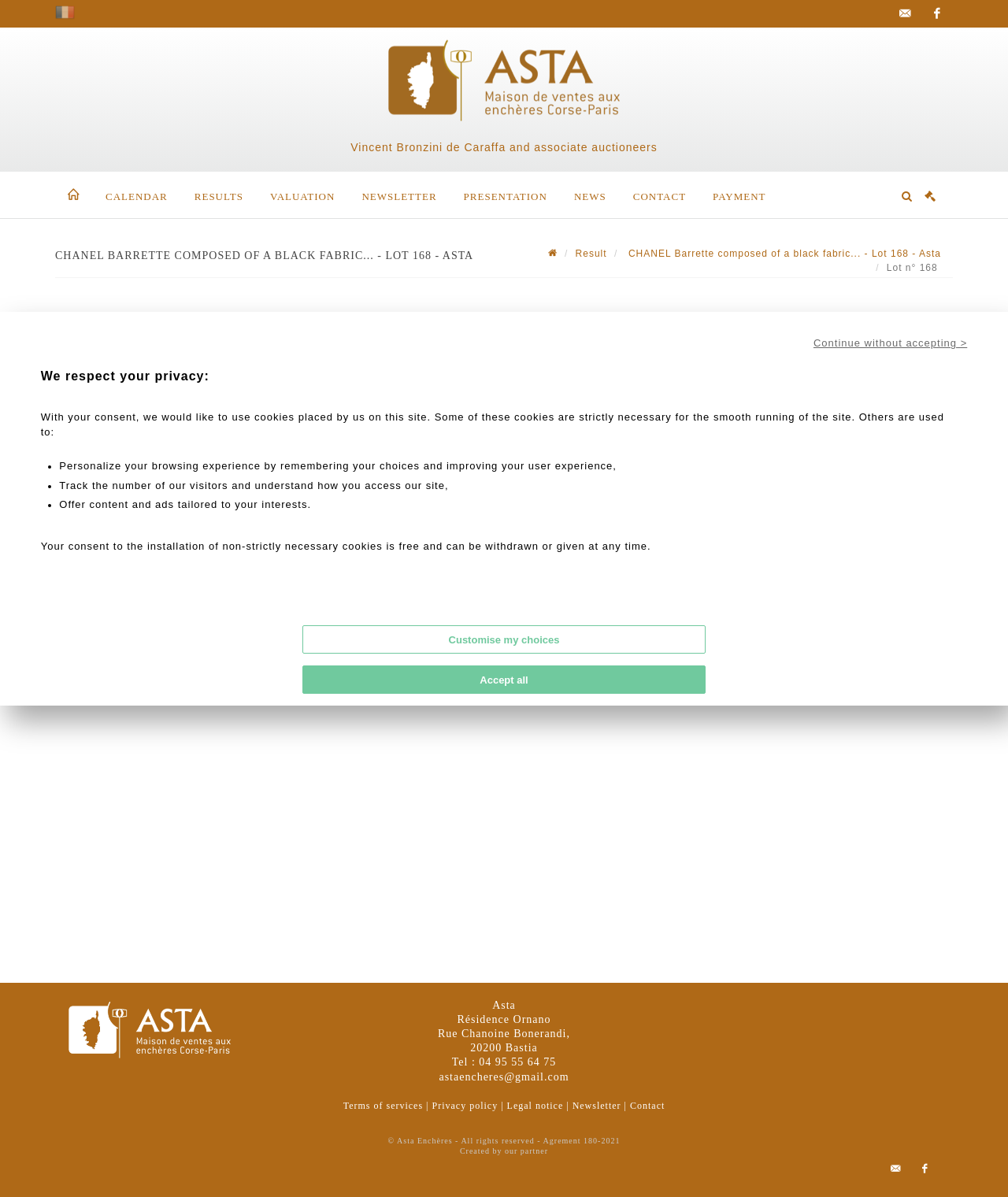Pinpoint the bounding box coordinates of the element to be clicked to execute the instruction: "Go to lot".

[0.768, 0.268, 0.804, 0.275]